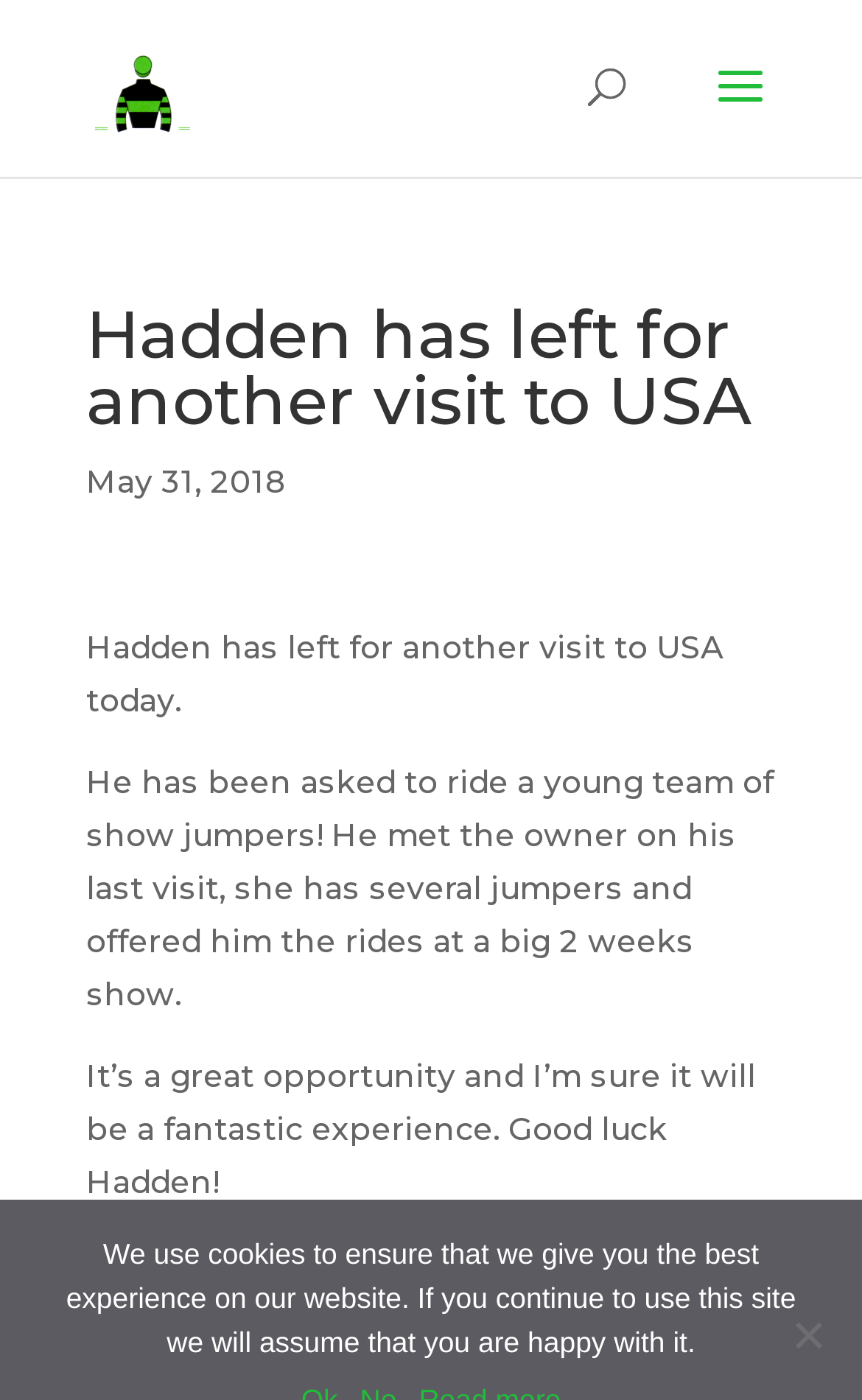What is the name of the club?
Give a single word or phrase as your answer by examining the image.

THE FROST RACING CLUB